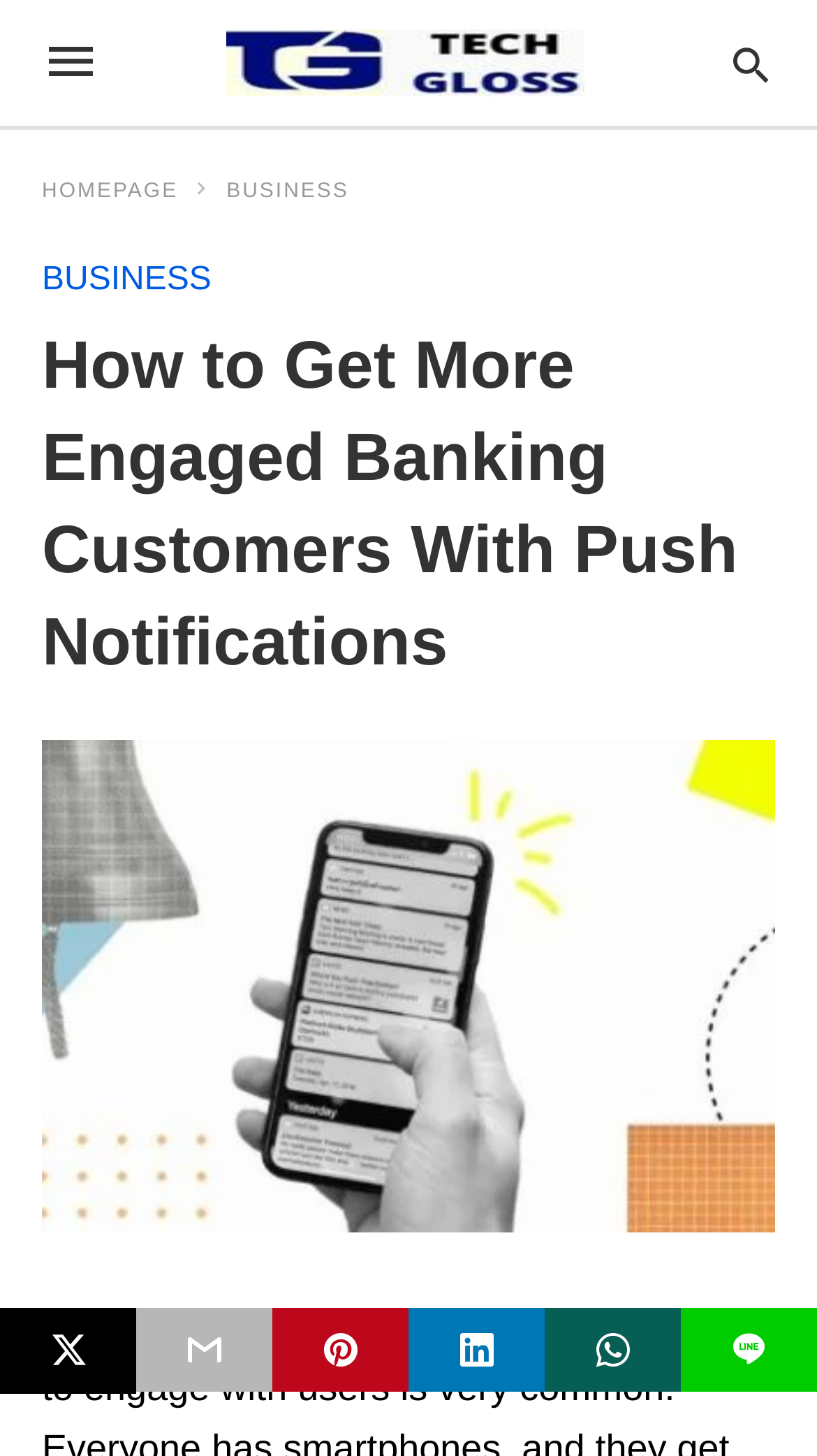Give a concise answer using only one word or phrase for this question:
What is the name of the website?

Tech Gloss